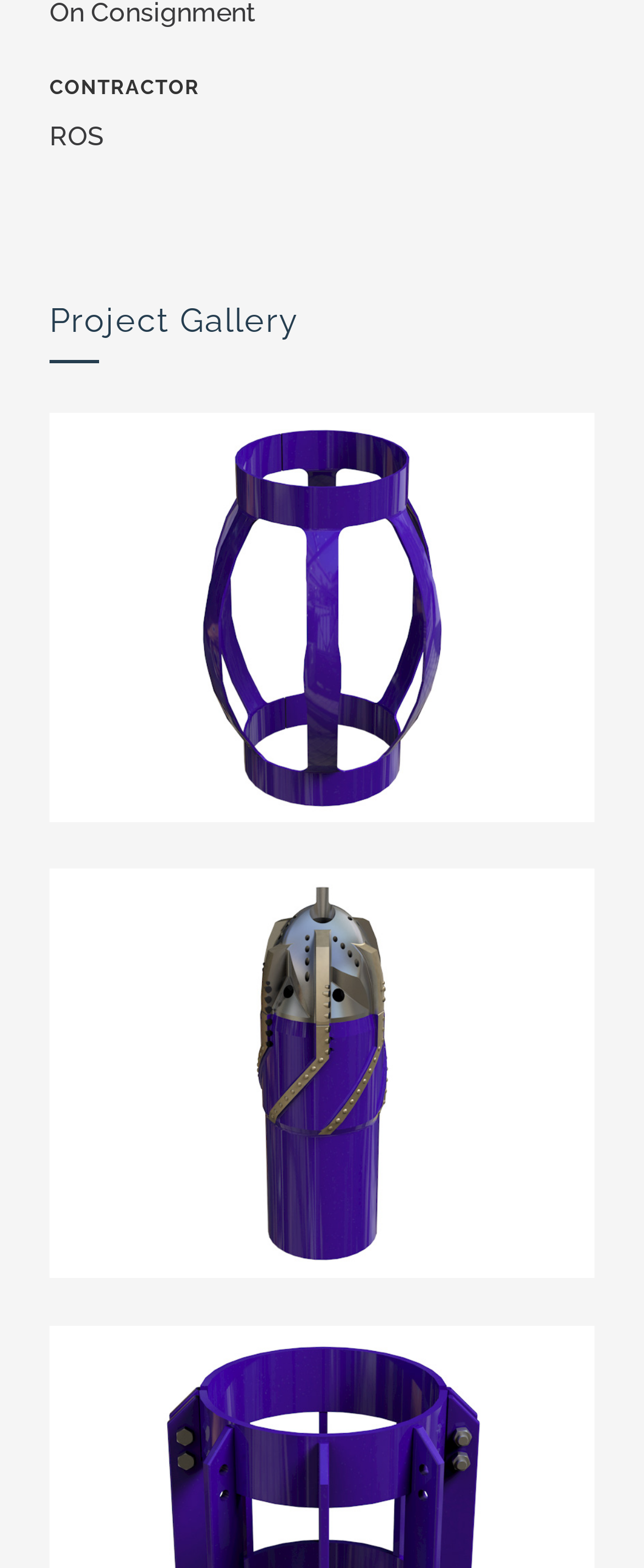Locate the UI element described as follows: "title="Riser-Lizer-Iso"". Return the bounding box coordinates as four float numbers between 0 and 1 in the order [left, top, right, bottom].

[0.077, 0.854, 0.923, 0.874]